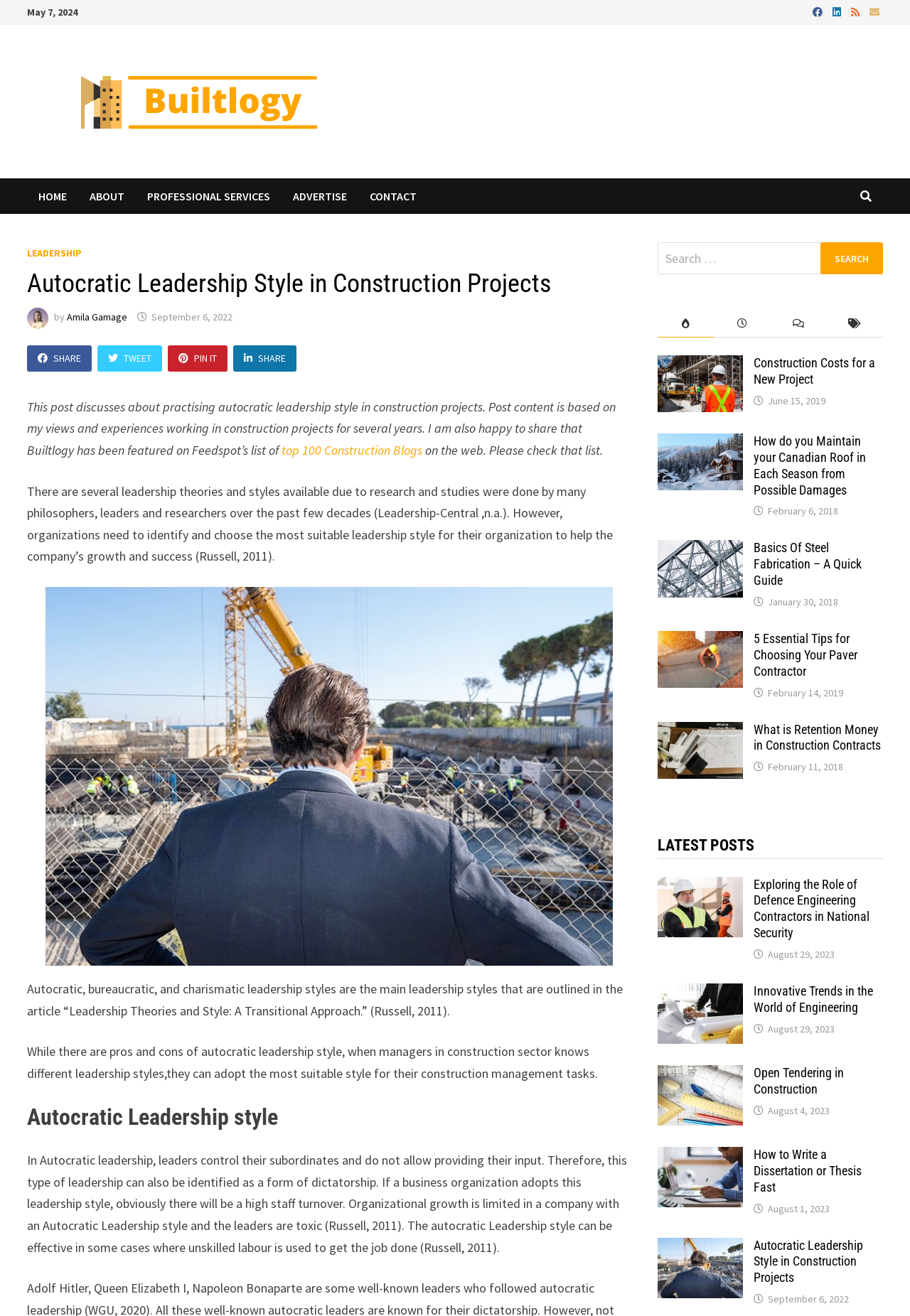Please provide the bounding box coordinates for the UI element as described: "Skill Enhancement". The coordinates must be four floats between 0 and 1, represented as [left, top, right, bottom].

None